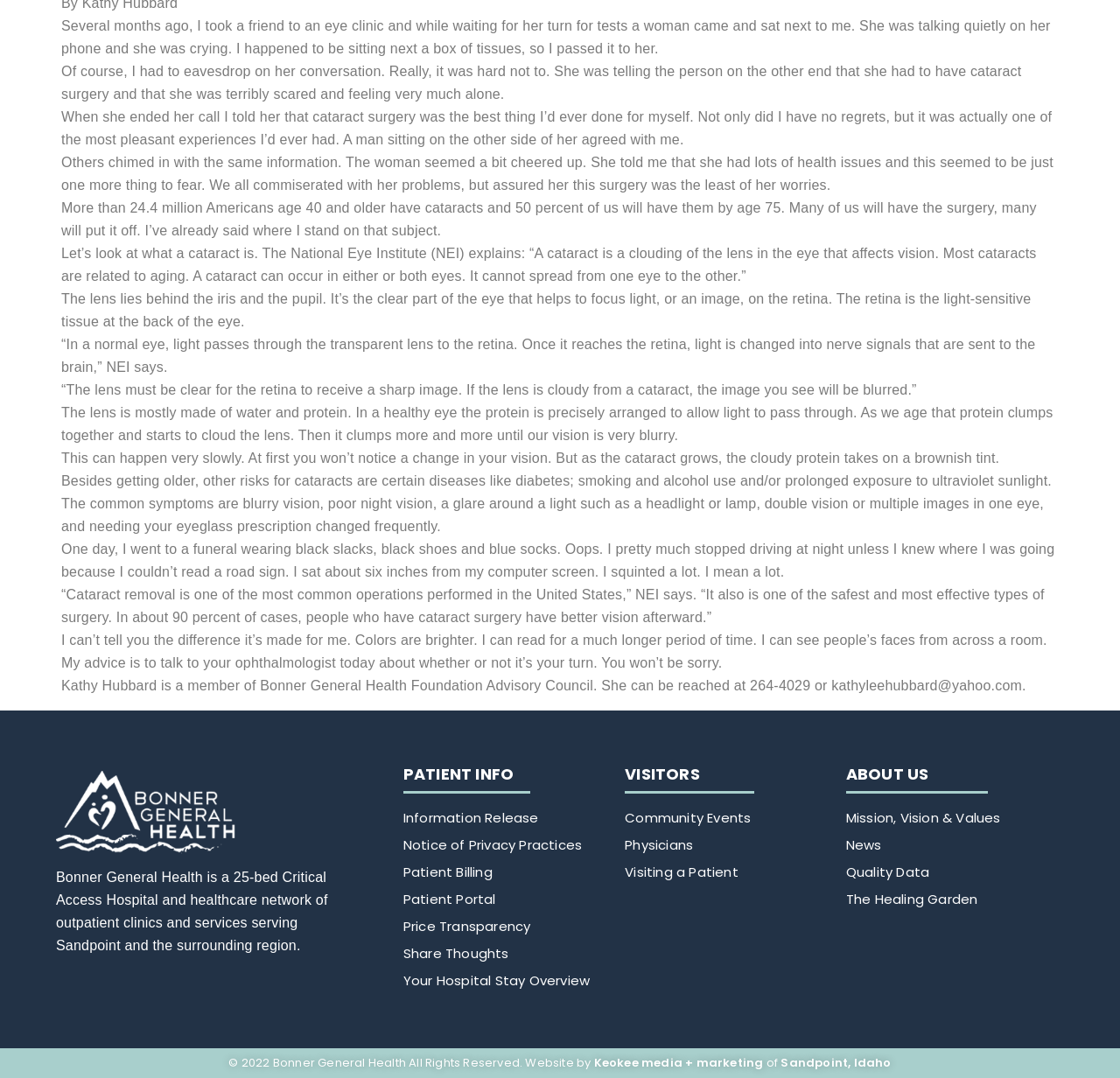Please find the bounding box for the UI element described by: "The Healing Garden".

[0.755, 0.824, 0.95, 0.845]